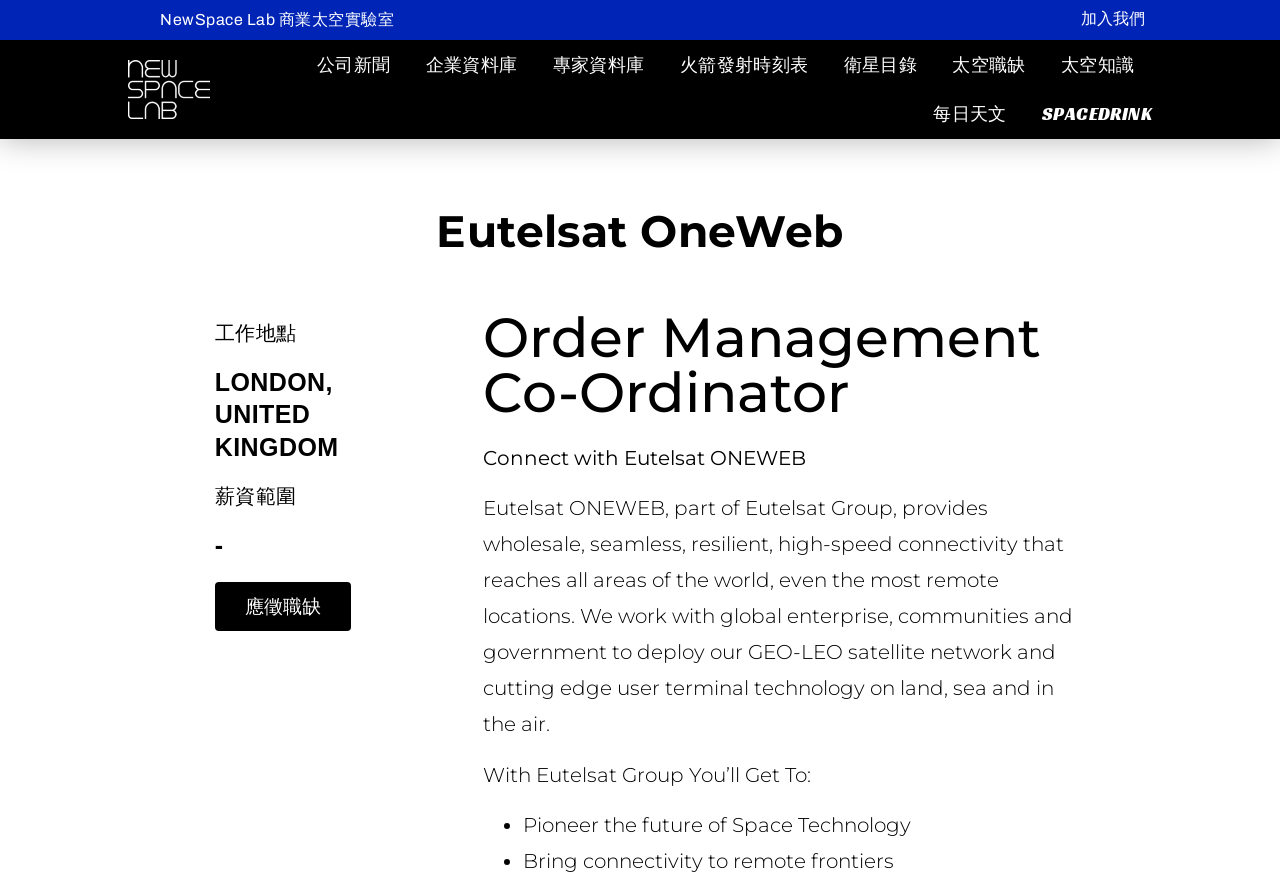Find the bounding box coordinates for the HTML element described as: "專家資料庫". The coordinates should consist of four float values between 0 and 1, i.e., [left, top, right, bottom].

[0.432, 0.046, 0.504, 0.102]